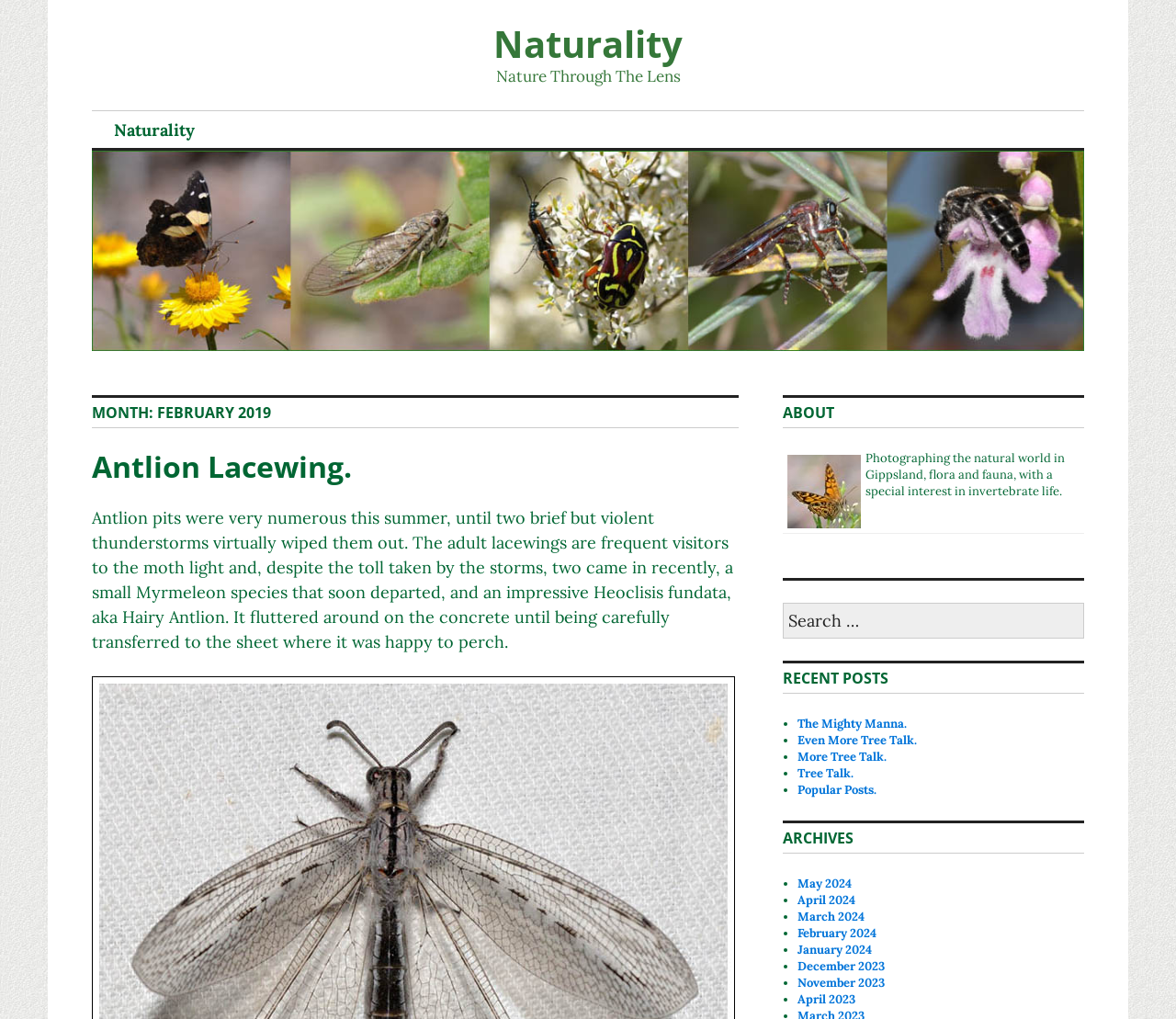Find the bounding box coordinates of the clickable area required to complete the following action: "Read about Antlion Lacewing".

[0.078, 0.438, 0.299, 0.477]